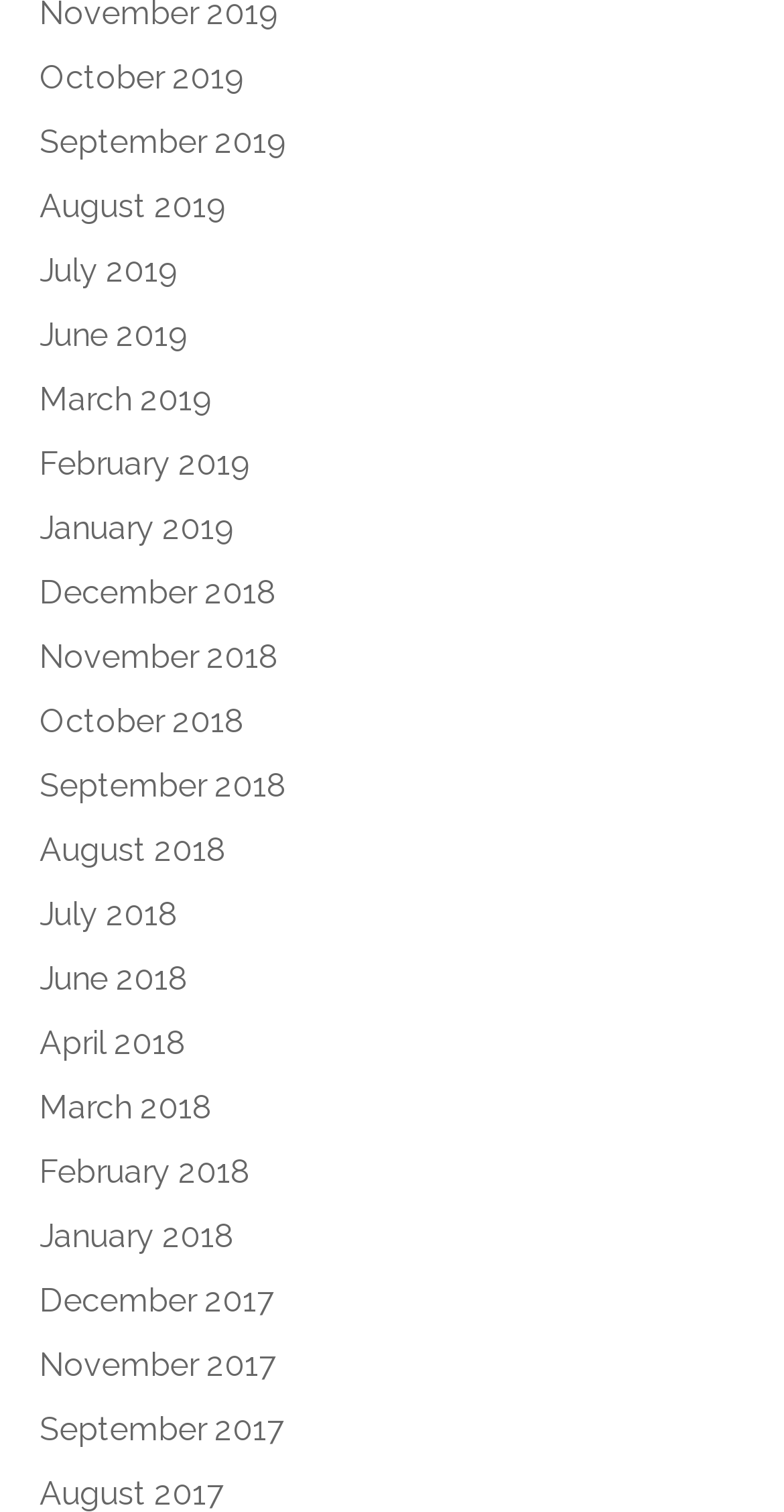How many links are available on the webpage?
Examine the image and give a concise answer in one word or a short phrase.

24